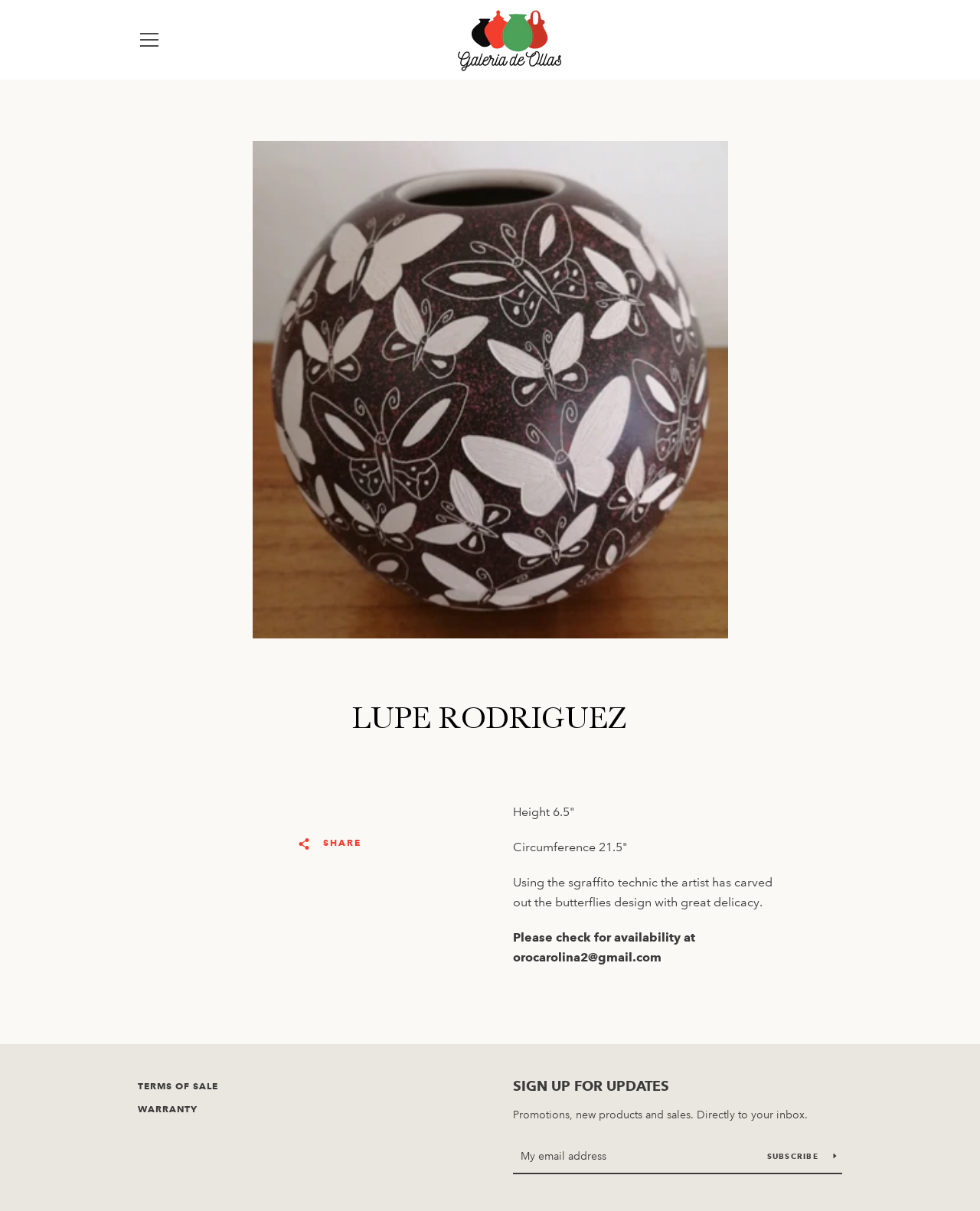Provide a thorough description of the webpage you see.

This webpage is about an art piece by Lupe Rodriguez, specifically a ceramic vessel with a butterfly design. At the top left, there is a link to skip to the content. Below it, there is a navigation menu with an "EXPAND NAVIGATION" button. On the top right, the website's logo "Galeria de Ollas" is displayed as a link with an accompanying image.

The main content of the webpage is divided into two sections. On the left, there is a large image of the art piece, with a link to open it in a slideshow. Above the image, the artist's name "LUPE RODRIGUEZ" is displayed as a heading. On the right, there are several lines of text describing the art piece, including its price, height, circumference, and a brief description of the sgraffito technique used to create the butterfly design. Below the description, there is a note about checking for availability at a specific email address.

Below the art piece's description, there is a "SHARE" button and links to "TERMS OF SALE" and "WARRANTY" at the bottom left. On the right, there is a section to sign up for updates, with a text box to enter an email address and a "SUBSCRIBE" button.